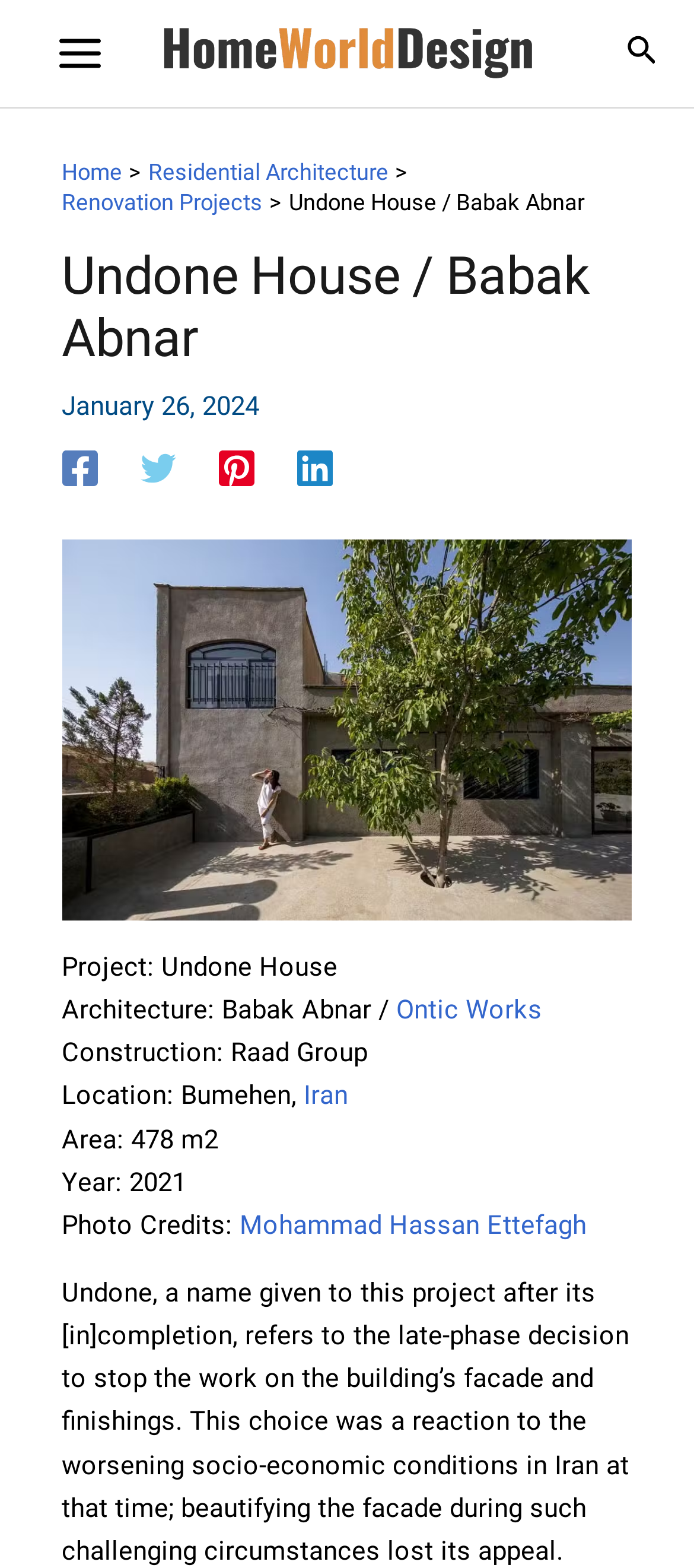What is the location of the Undone House? Using the information from the screenshot, answer with a single word or phrase.

Bumehen, Iran